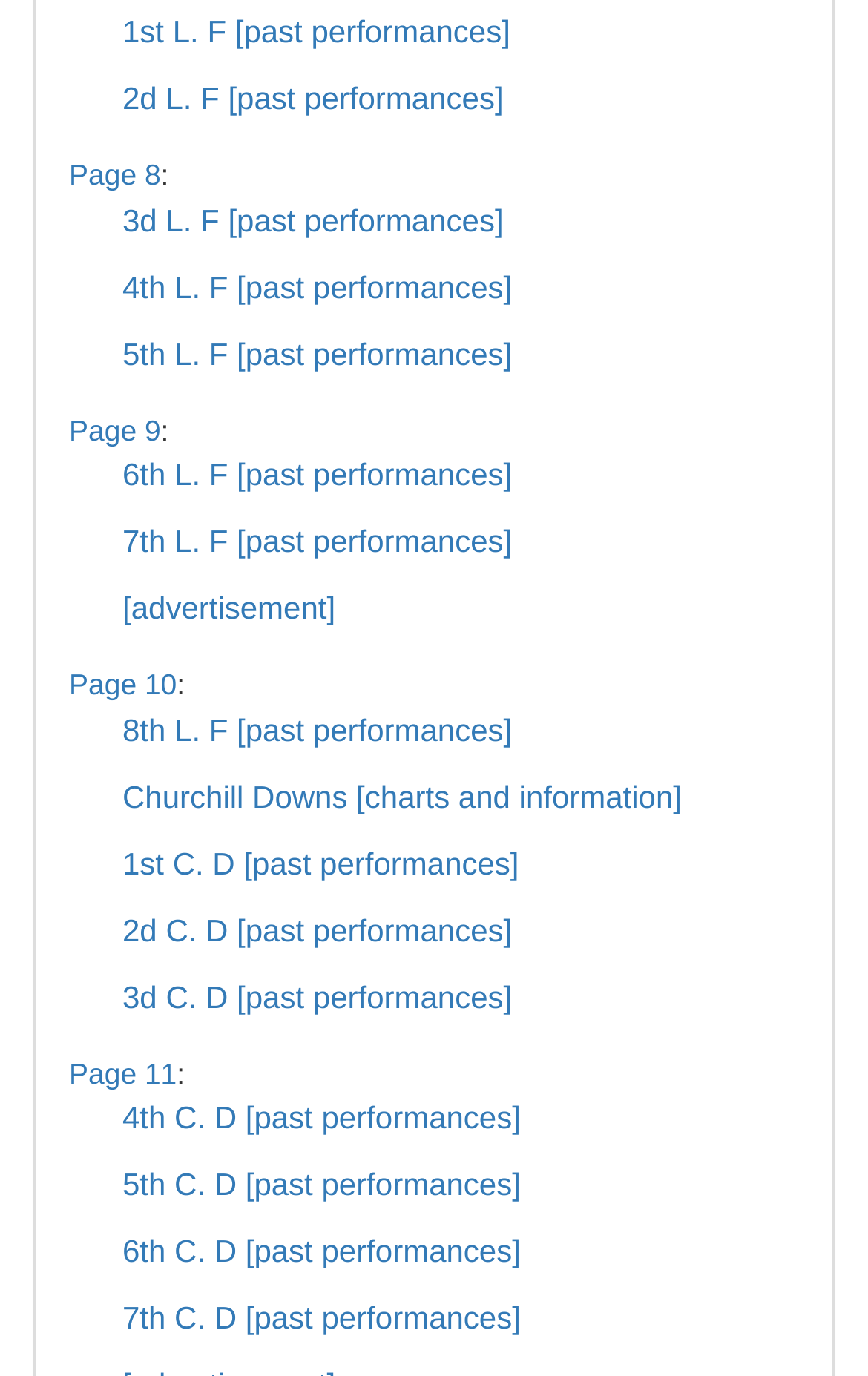What is the purpose of the disclosure triangles?
Offer a detailed and exhaustive answer to the question.

The disclosure triangles are used to expand the links to each page. When clicked, they reveal the links to the corresponding pages, such as Page 8, Page 9, and so on.